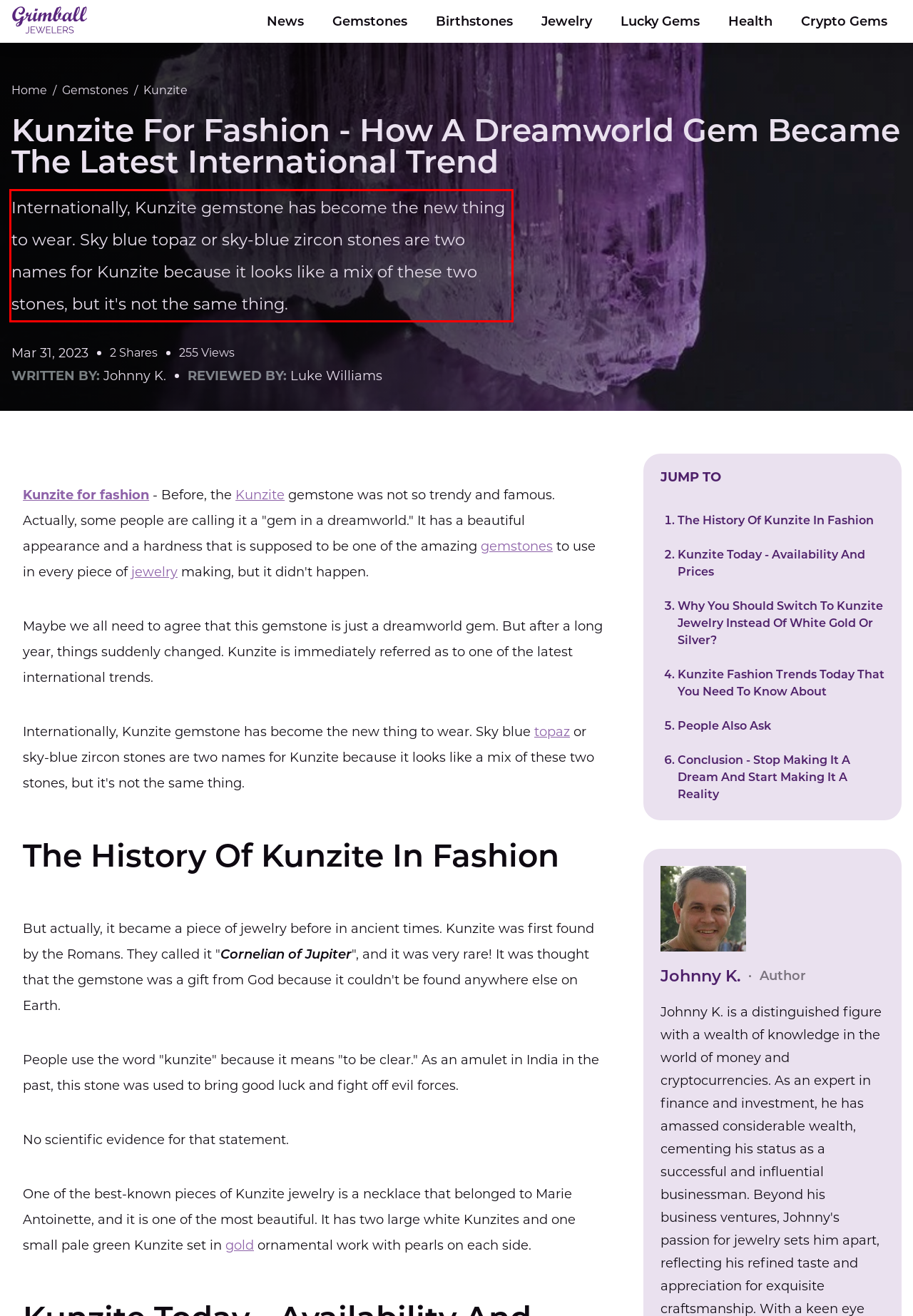Extract and provide the text found inside the red rectangle in the screenshot of the webpage.

Internationally, Kunzite gemstone has become the new thing to wear. Sky blue topaz or sky-blue zircon stones are two names for Kunzite because it looks like a mix of these two stones, but it's not the same thing.